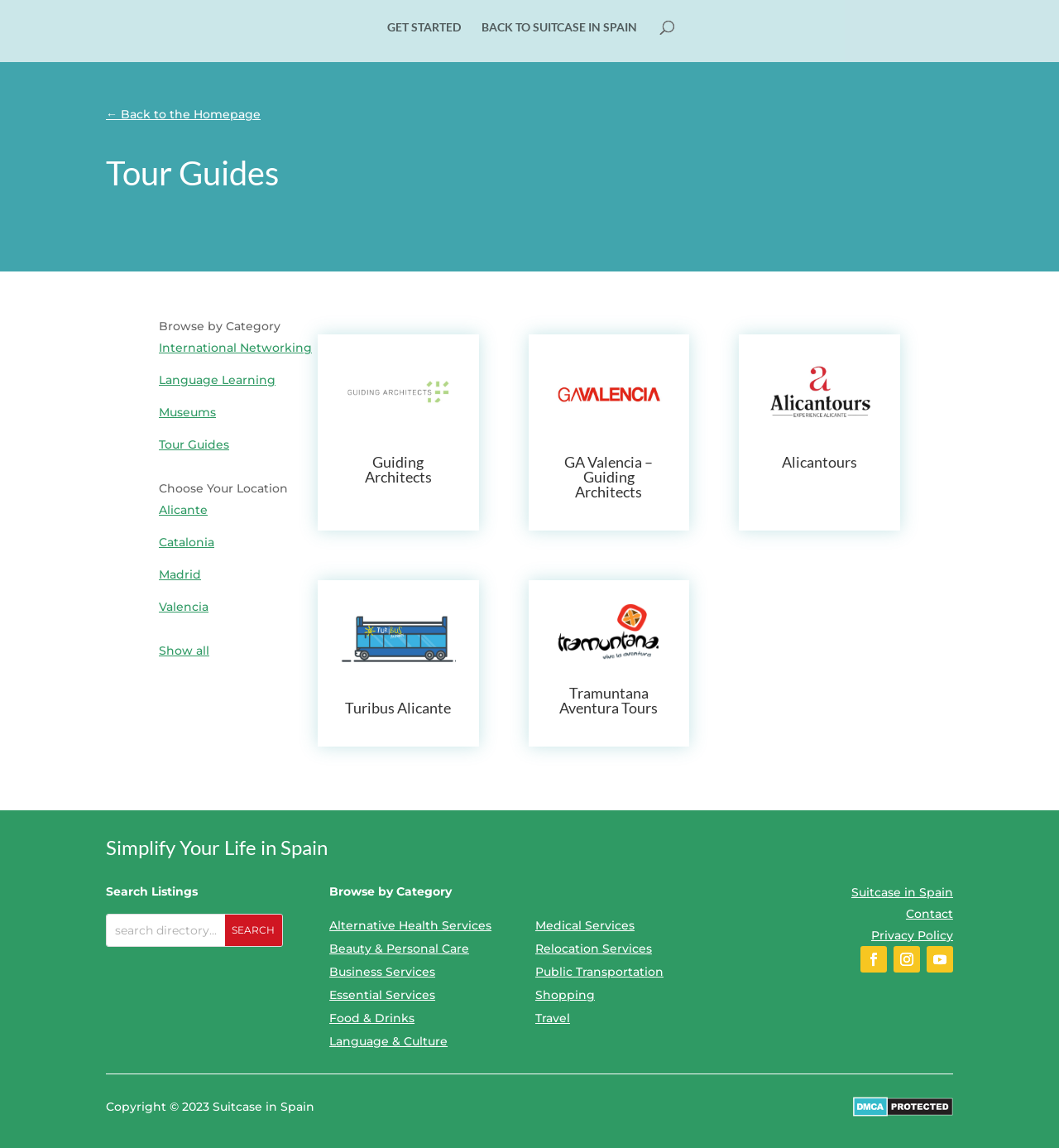Please identify the bounding box coordinates of the element I need to click to follow this instruction: "Click on GET STARTED".

[0.365, 0.019, 0.435, 0.039]